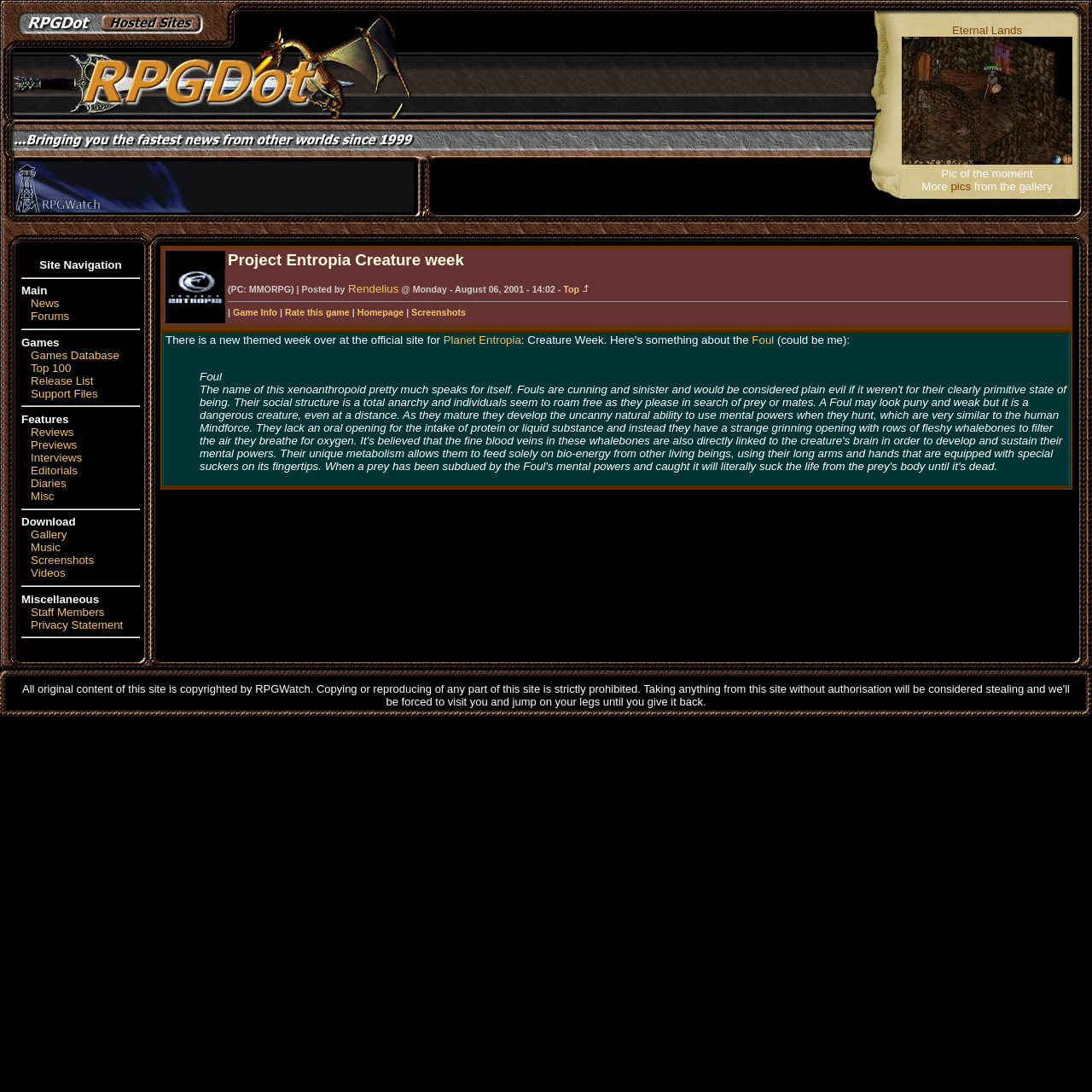Using the description: "parent_node: Pic of the moment", determine the UI element's bounding box coordinates. Ensure the coordinates are in the format of four float numbers between 0 and 1, i.e., [left, top, right, bottom].

[0.826, 0.141, 0.982, 0.153]